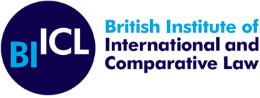Create an extensive caption that includes all significant details of the image.

The image features the logo of the British Institute of International and Comparative Law (BIICL), prominently displaying the initials "BIICL" in a stylized font. The letters are colored in a vivid blue, set against a contrasting dark circle that encapsulates them. Beneath the initials, the full name of the organization is presented in a clean, legible typeface, with "British Institute of International" and "Comparative Law" aligned neatly, contributing to a professional and modern appearance. This logo symbolizes the institute's commitment to advancing the understanding of international and comparative law through research, education, and collaboration.